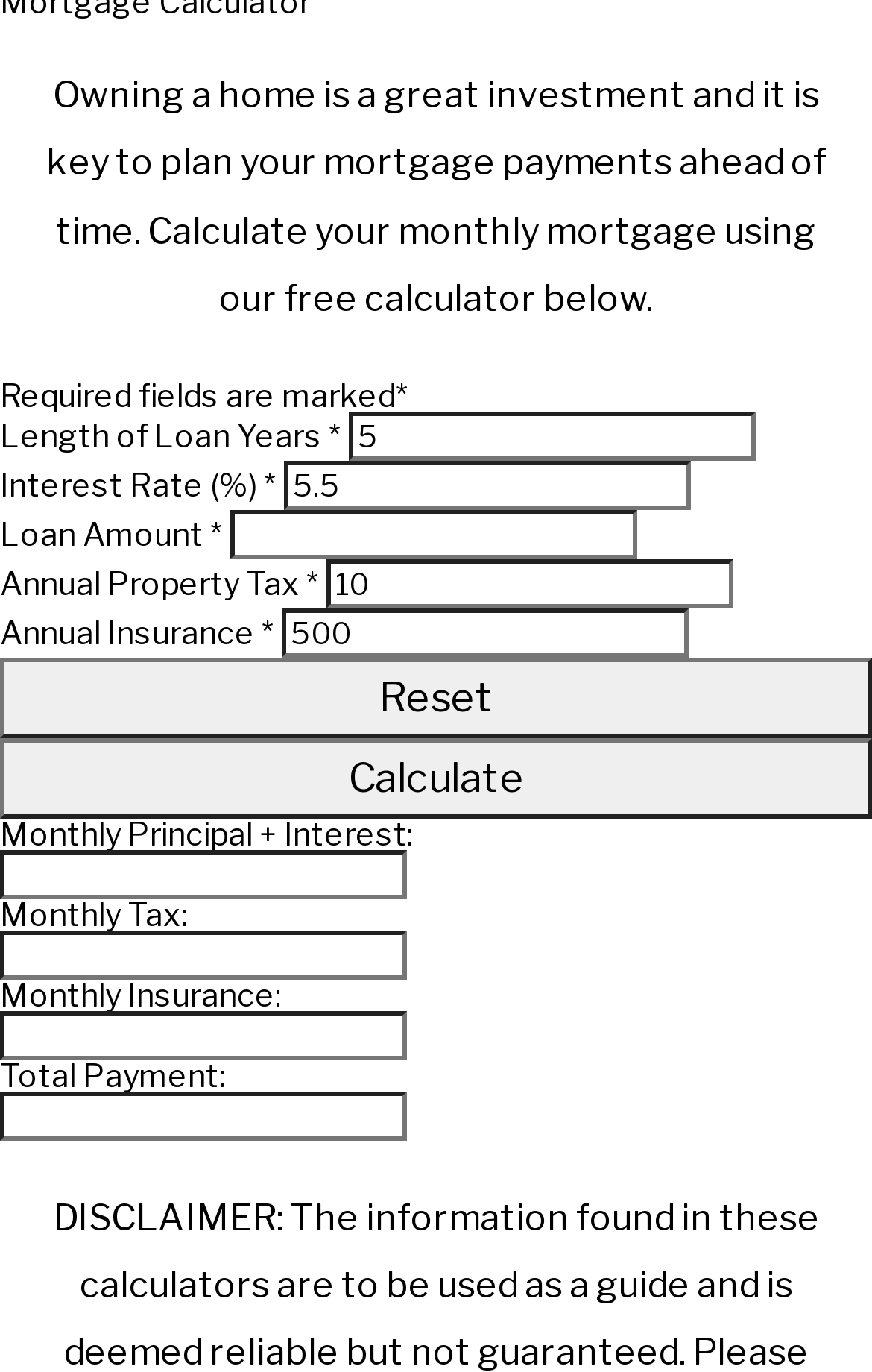Predict the bounding box for the UI component with the following description: "name="PI"".

[0.0, 0.619, 0.467, 0.655]